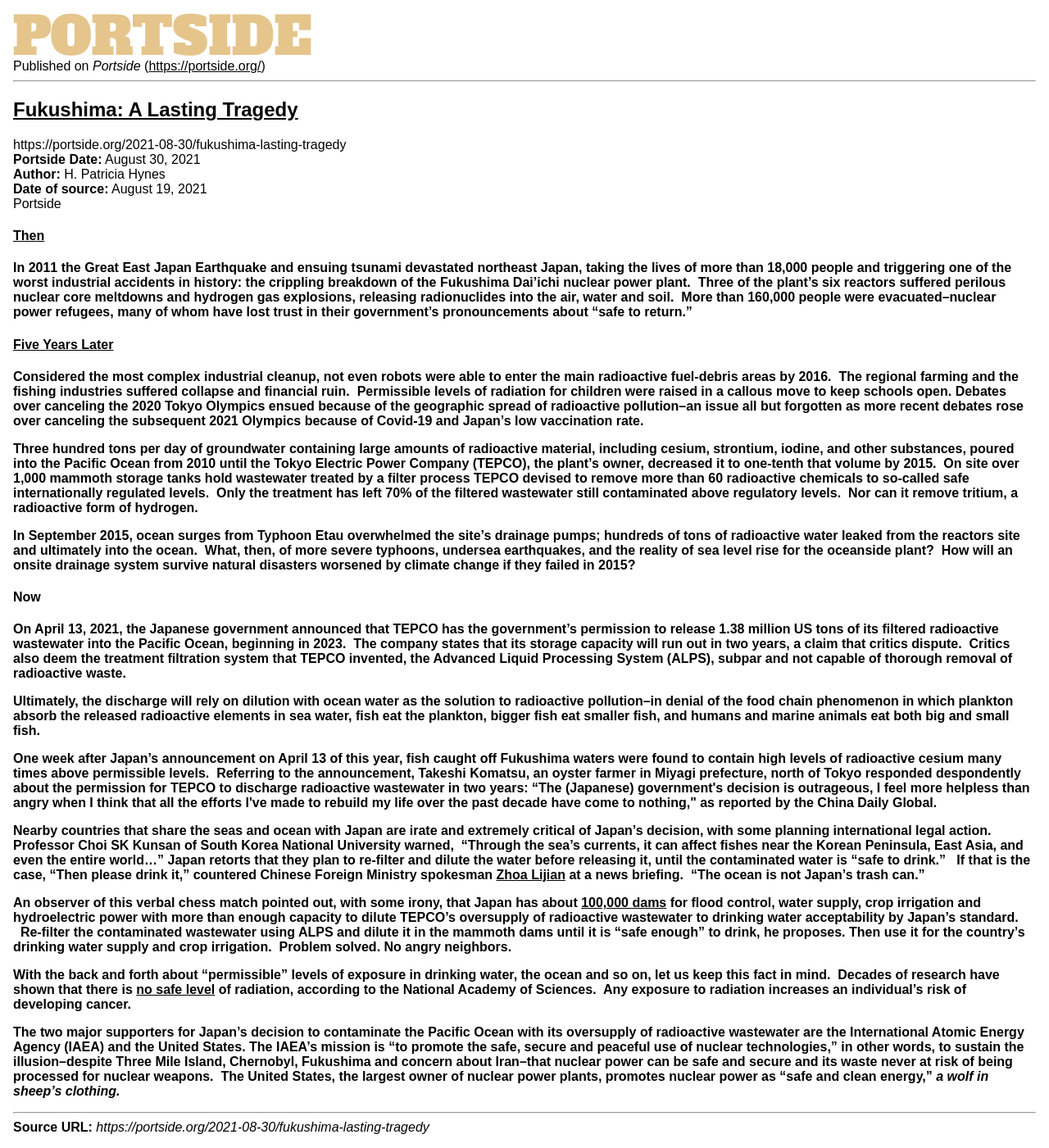Determine the bounding box of the UI element mentioned here: "https://portside.org/". The coordinates must be in the format [left, top, right, bottom] with values ranging from 0 to 1.

[0.142, 0.051, 0.249, 0.064]